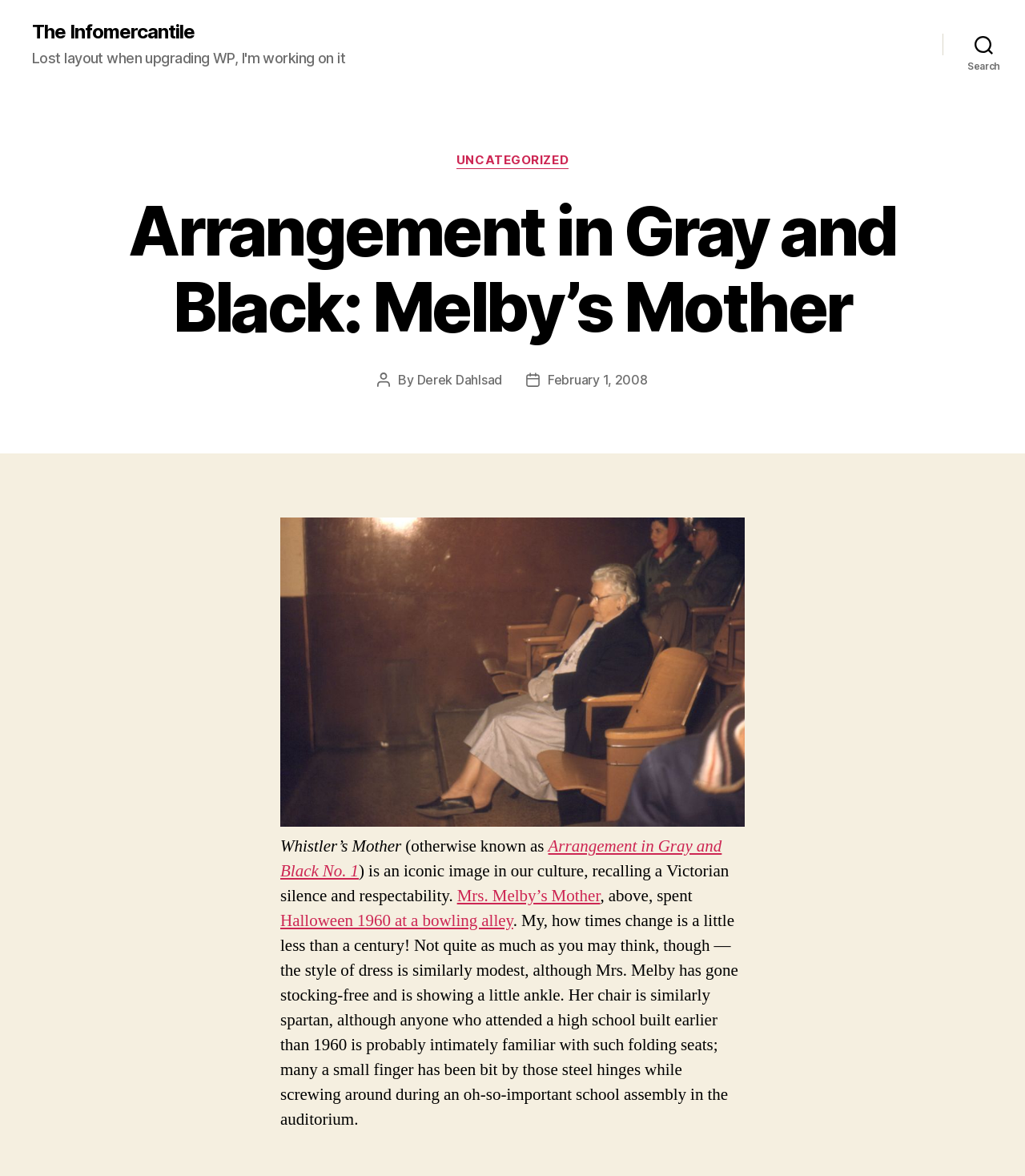Who is the post author?
Please craft a detailed and exhaustive response to the question.

The post author can be found in the link element with bounding box coordinates [0.407, 0.316, 0.49, 0.33]. It is 'Derek Dahlsad'.